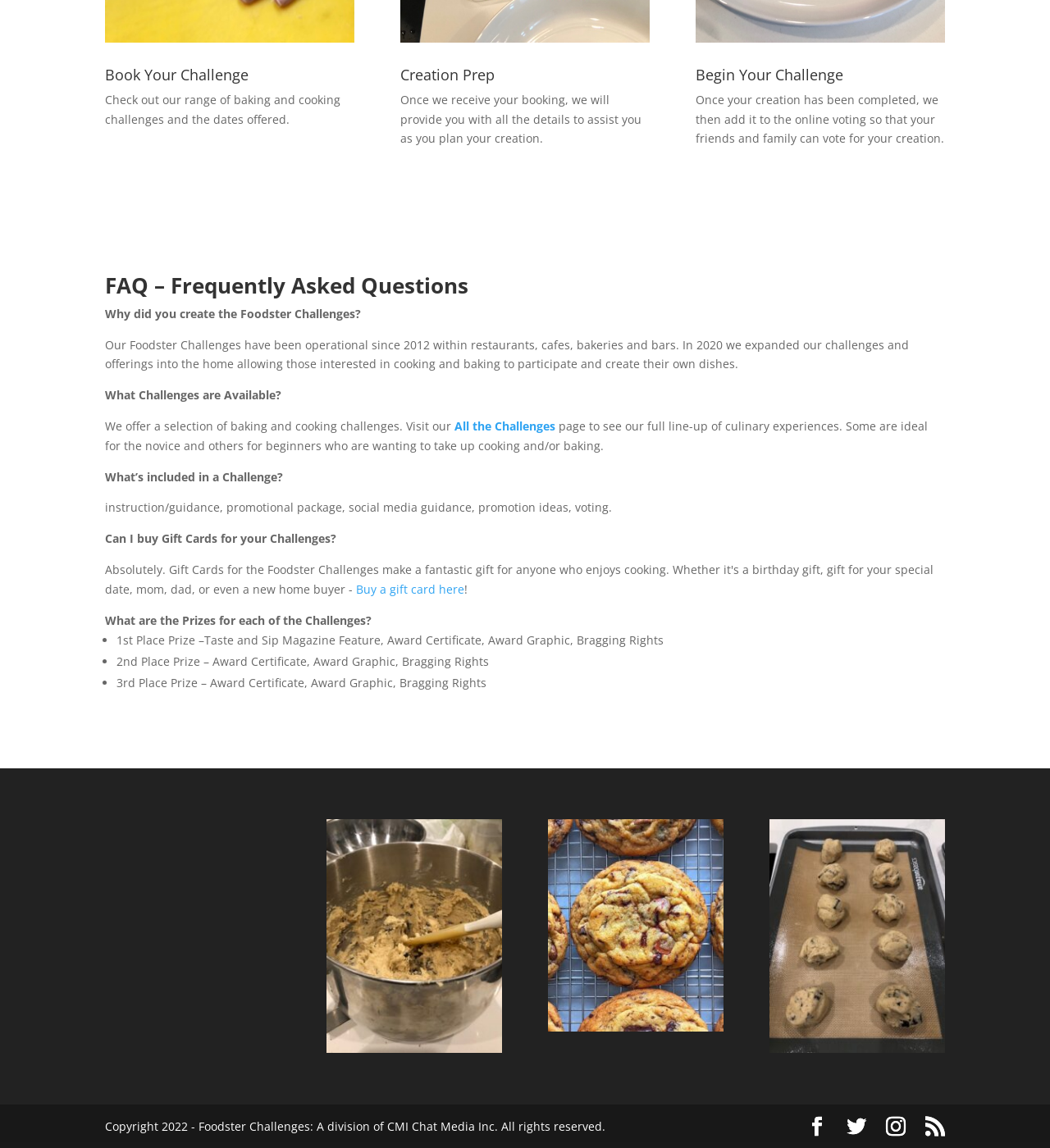Determine the bounding box coordinates of the UI element that matches the following description: "All the Challenges". The coordinates should be four float numbers between 0 and 1 in the format [left, top, right, bottom].

[0.433, 0.364, 0.532, 0.378]